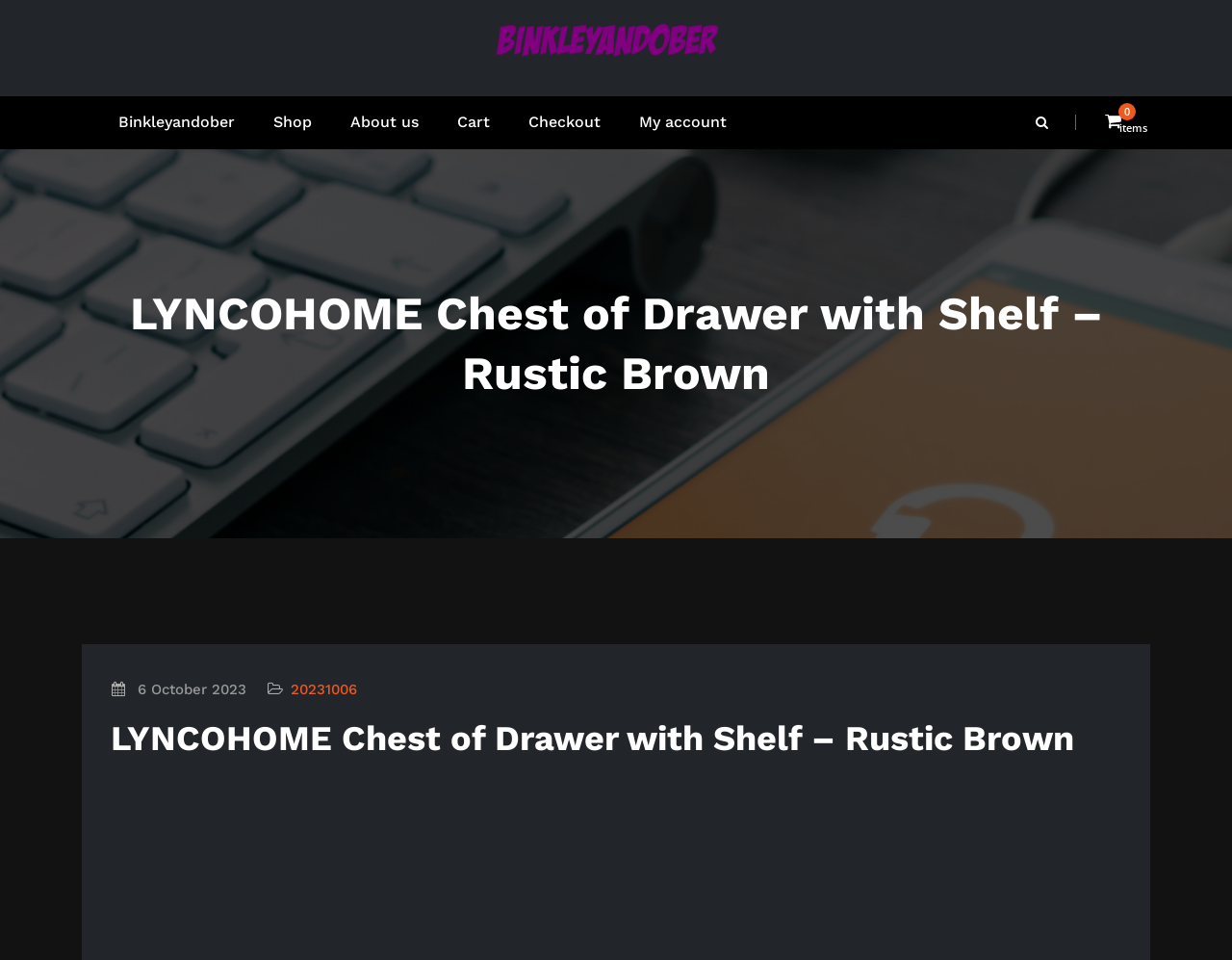What is the color of the LYNCOHOME Chest of Drawer?
Please answer the question as detailed as possible.

I determined the answer by looking at the heading element that says 'LYNCOHOME Chest of Drawer with Shelf – Rustic Brown', which indicates the color of the product.